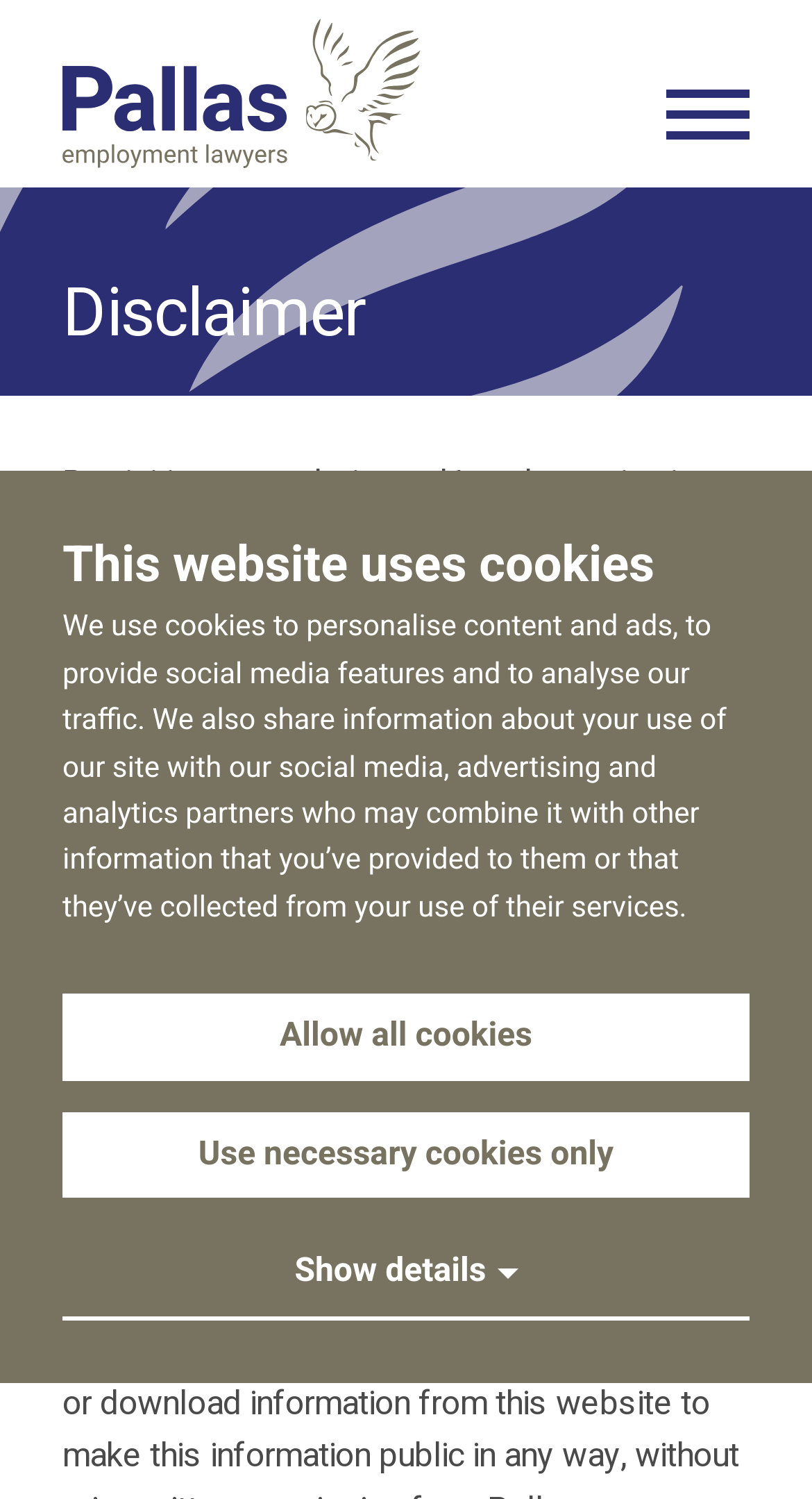Reply to the question with a brief word or phrase: What is the purpose of the website's content?

General information